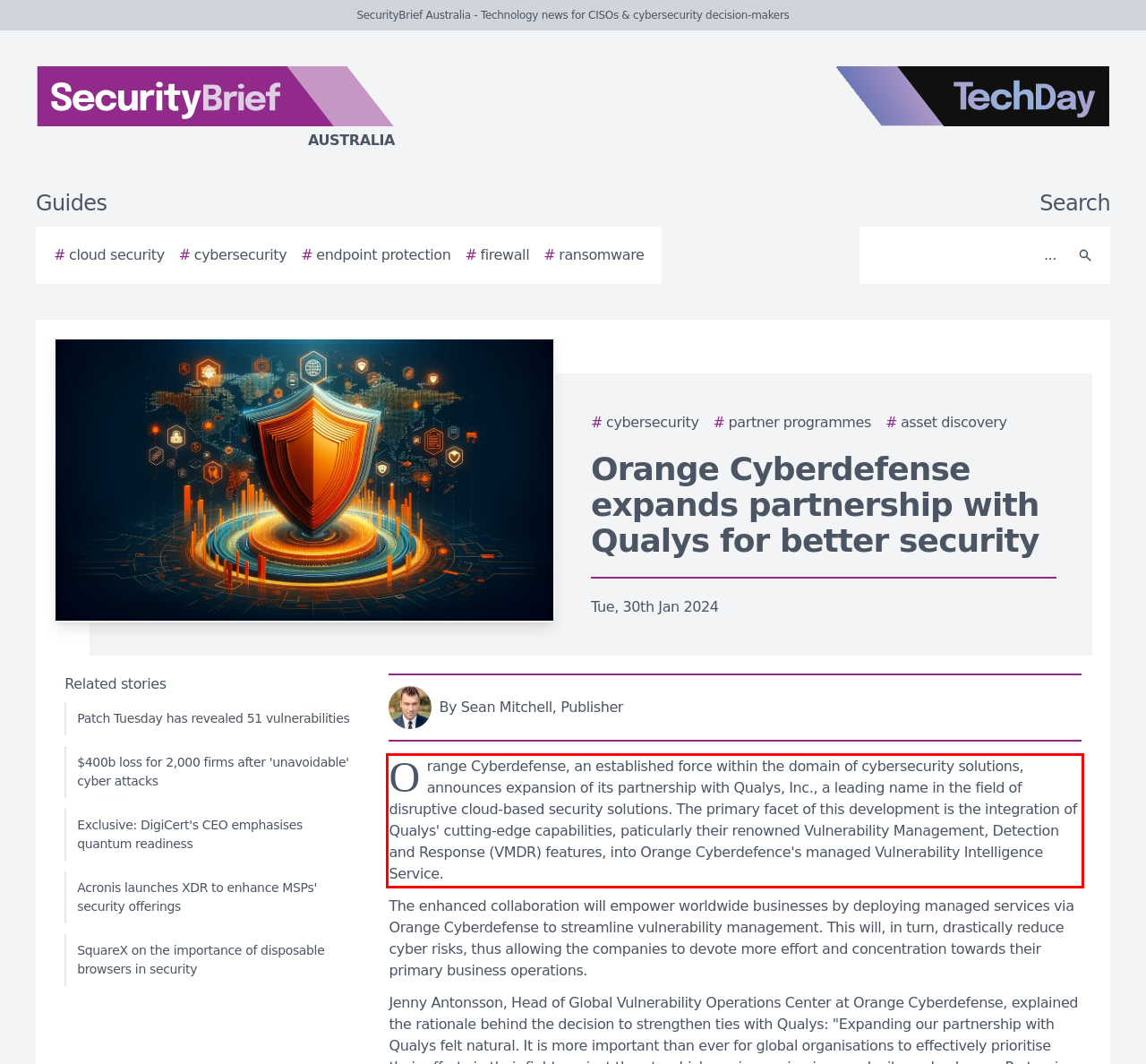By examining the provided screenshot of a webpage, recognize the text within the red bounding box and generate its text content.

Orange Cyberdefense, an established force within the domain of cybersecurity solutions, announces expansion of its partnership with Qualys, Inc., a leading name in the field of disruptive cloud-based security solutions. The primary facet of this development is the integration of Qualys' cutting-edge capabilities, paticularly their renowned Vulnerability Management, Detection and Response (VMDR) features, into Orange Cyberdefence's managed Vulnerability Intelligence Service.